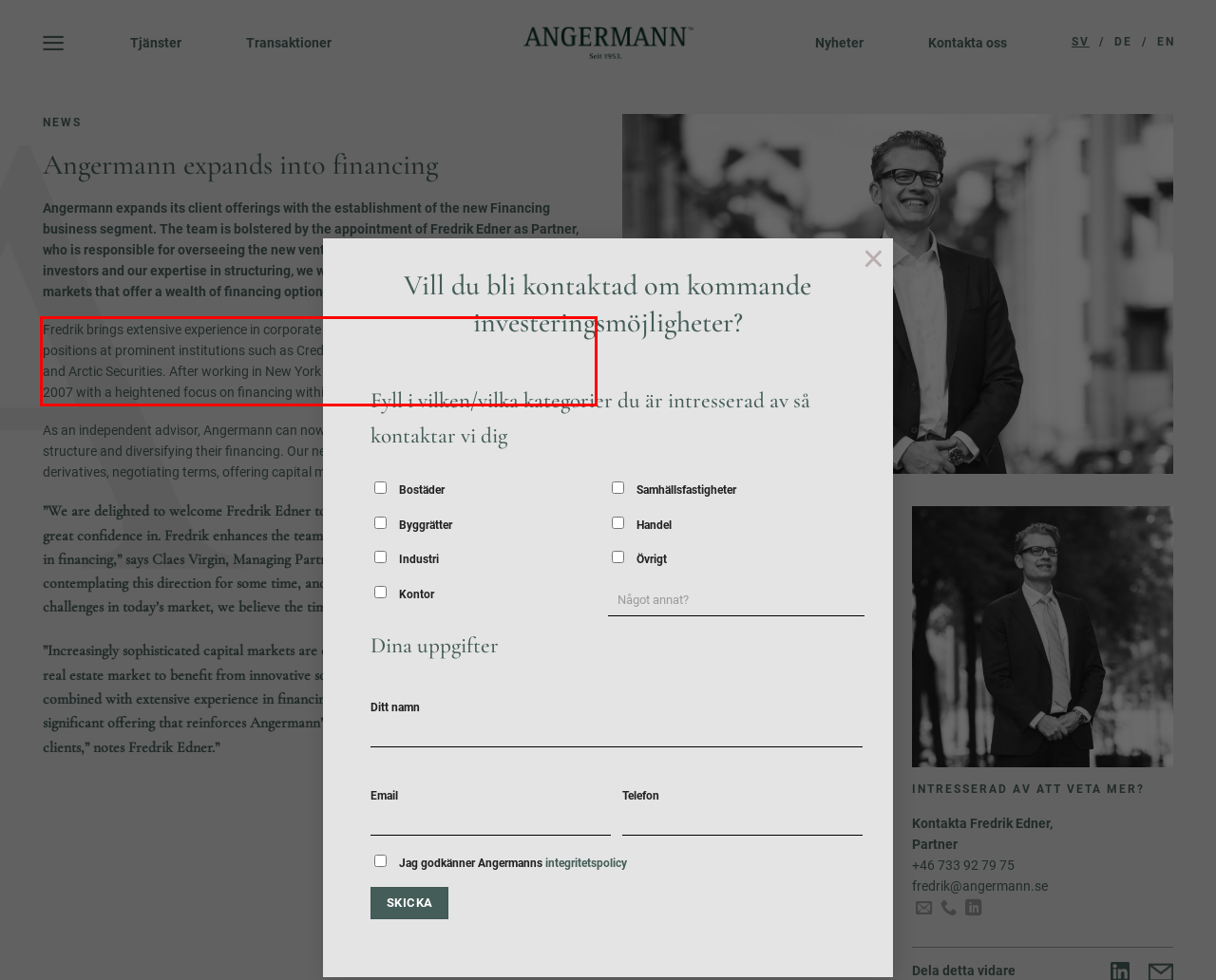You are given a screenshot with a red rectangle. Identify and extract the text within this red bounding box using OCR.

Fredrik brings extensive experience in corporate finance and financing, having held previous positions at prominent institutions such as Credit Suisse, Barclays, Royal Bank of Scotland, and Arctic Securities. After working in New York and London, he returned to Stockholm in 2007 with a heightened focus on financing within the Swedish real estate sector.